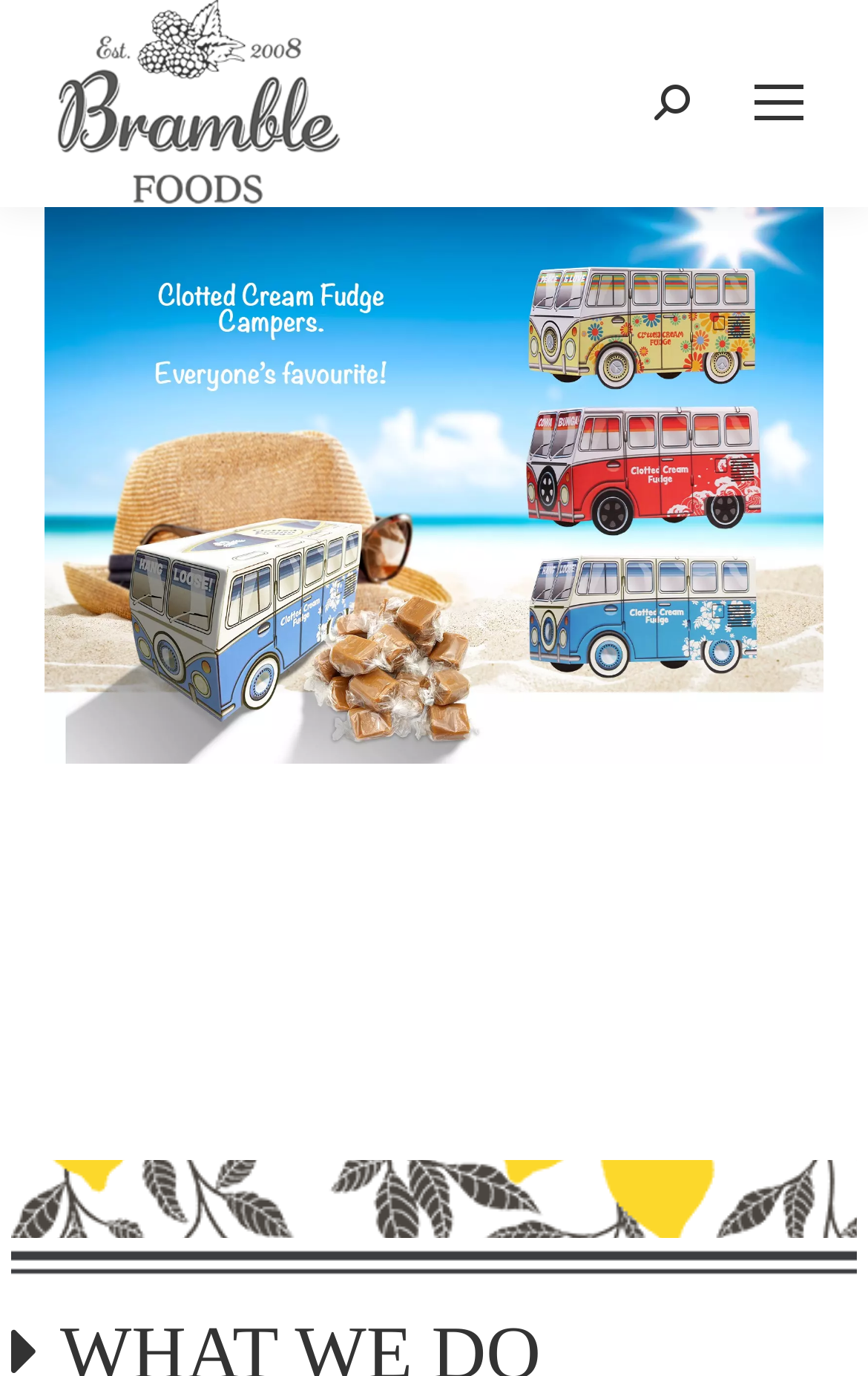How many tabs are available in the tablist?
Please give a detailed and elaborate answer to the question.

The tablist is located at the bottom of the webpage and contains 21 tabs, each labeled as '1 of 21', '2 of 21', ..., '21 of 21'.